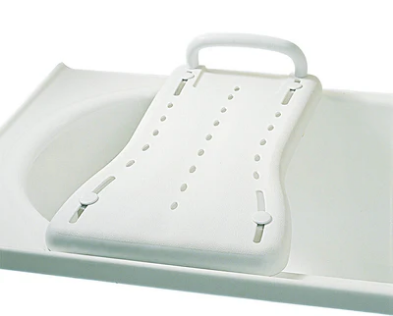What is the benefit of the strategically placed holes on the bathboard?
Please respond to the question thoroughly and include all relevant details.

The strategically placed holes on the bathboard provide improved drainage and grip, promoting a secure sitting experience and reducing the risk of slipping or falling while bathing.